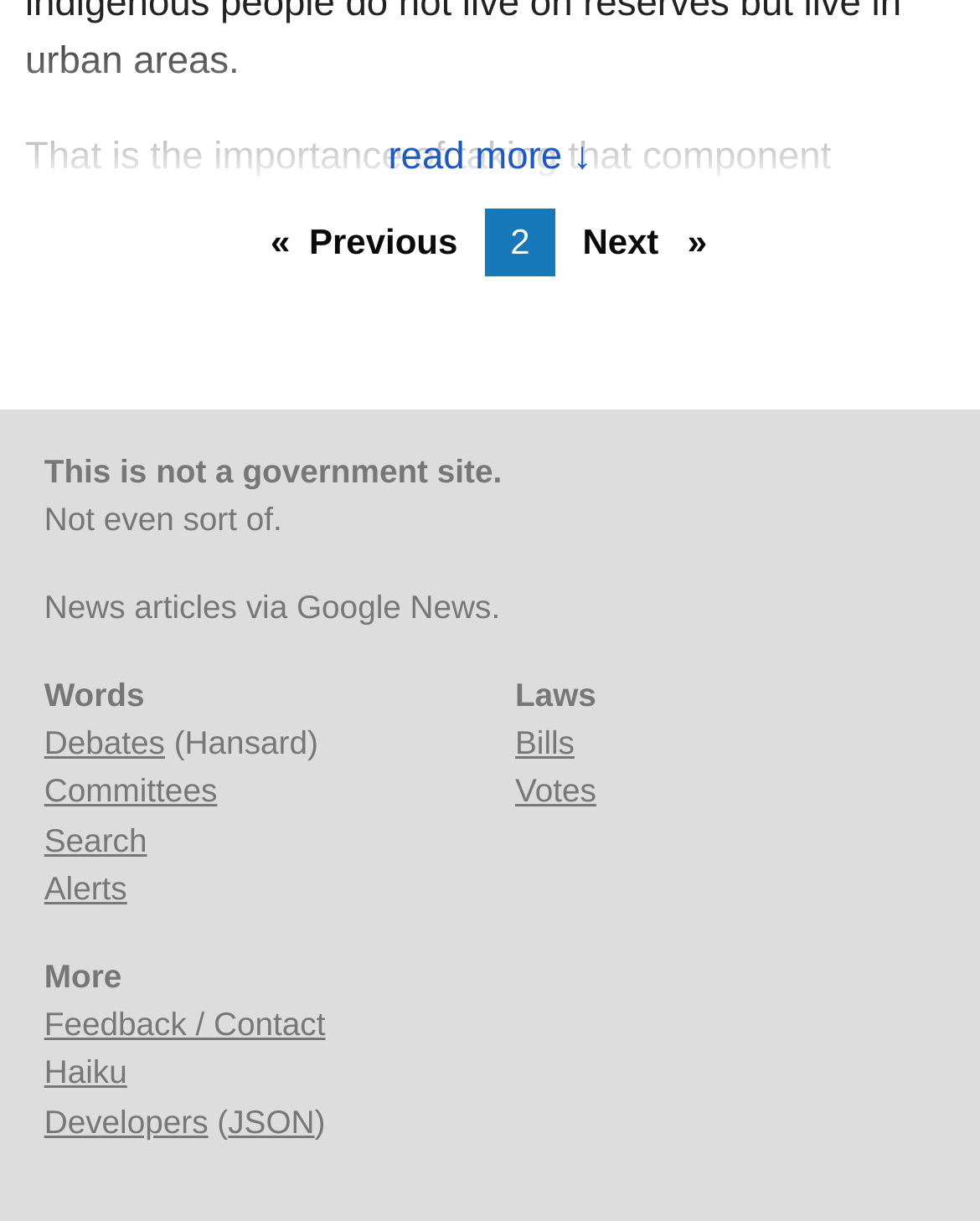Please identify the bounding box coordinates of the clickable region that I should interact with to perform the following instruction: "go to previous page". The coordinates should be expressed as four float numbers between 0 and 1, i.e., [left, top, right, bottom].

[0.25, 0.17, 0.492, 0.226]